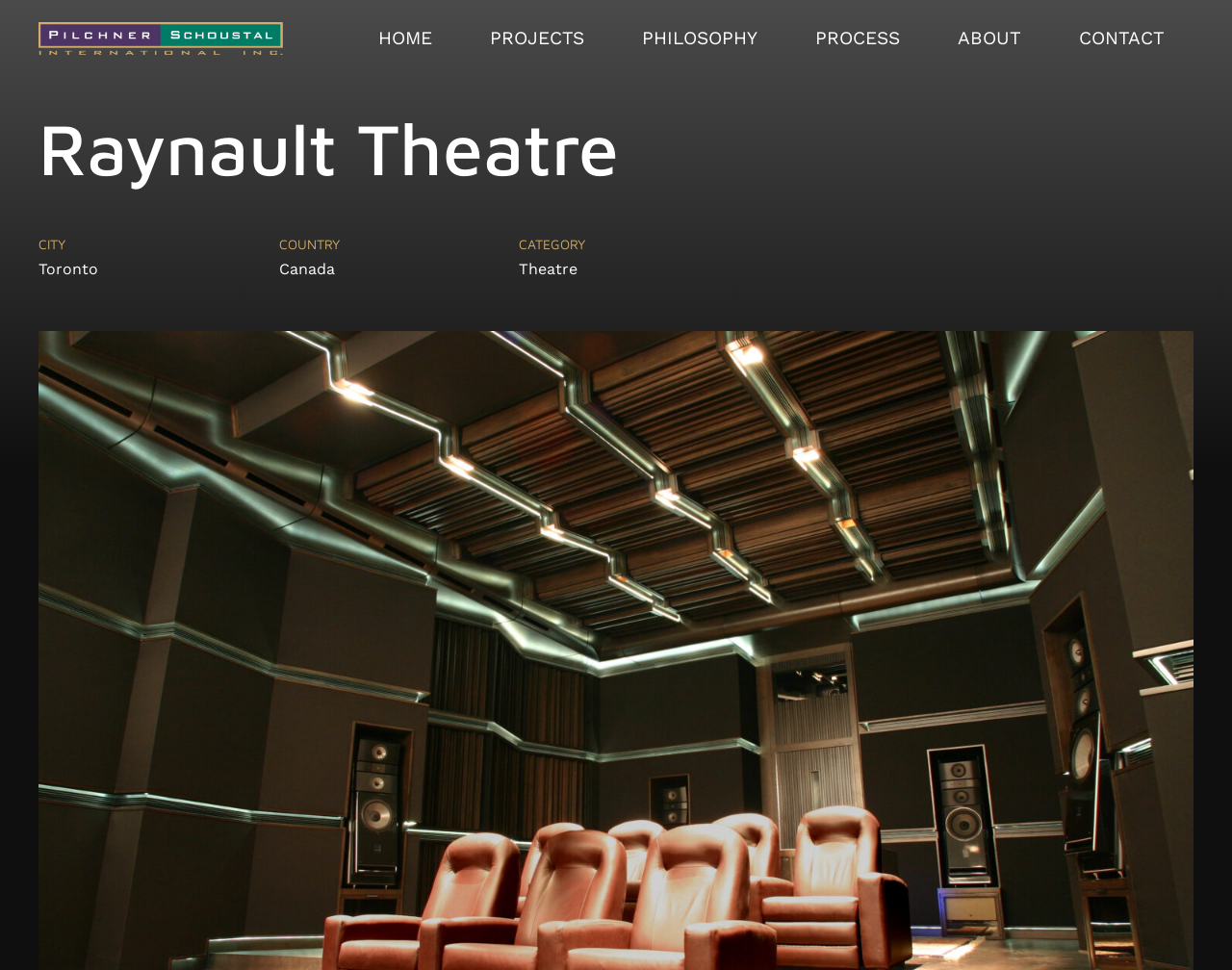Find the bounding box coordinates corresponding to the UI element with the description: "Village Sound". The coordinates should be formatted as [left, top, right, bottom], with values as floats between 0 and 1.

[0.284, 0.979, 0.367, 0.998]